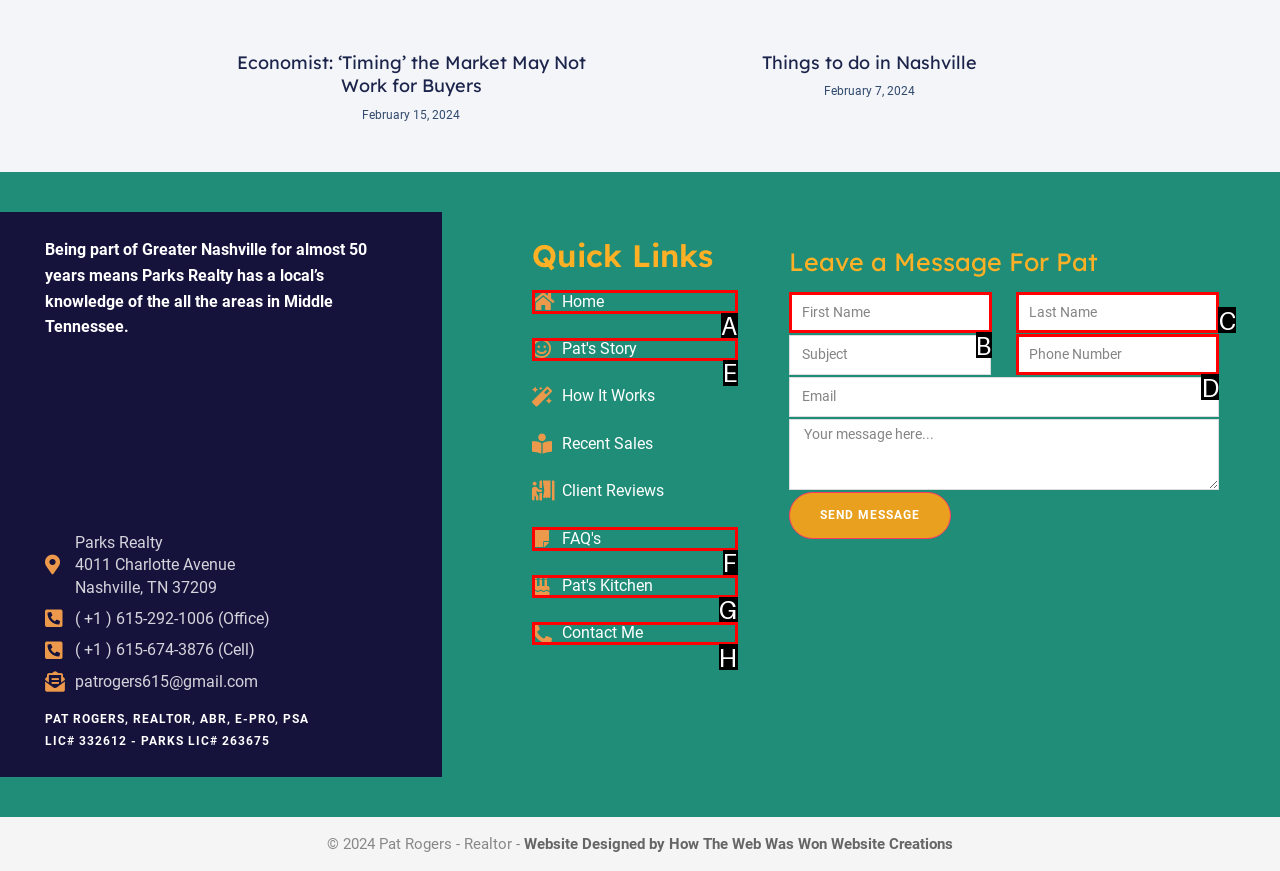Find the option that matches this description: Home
Provide the matching option's letter directly.

None